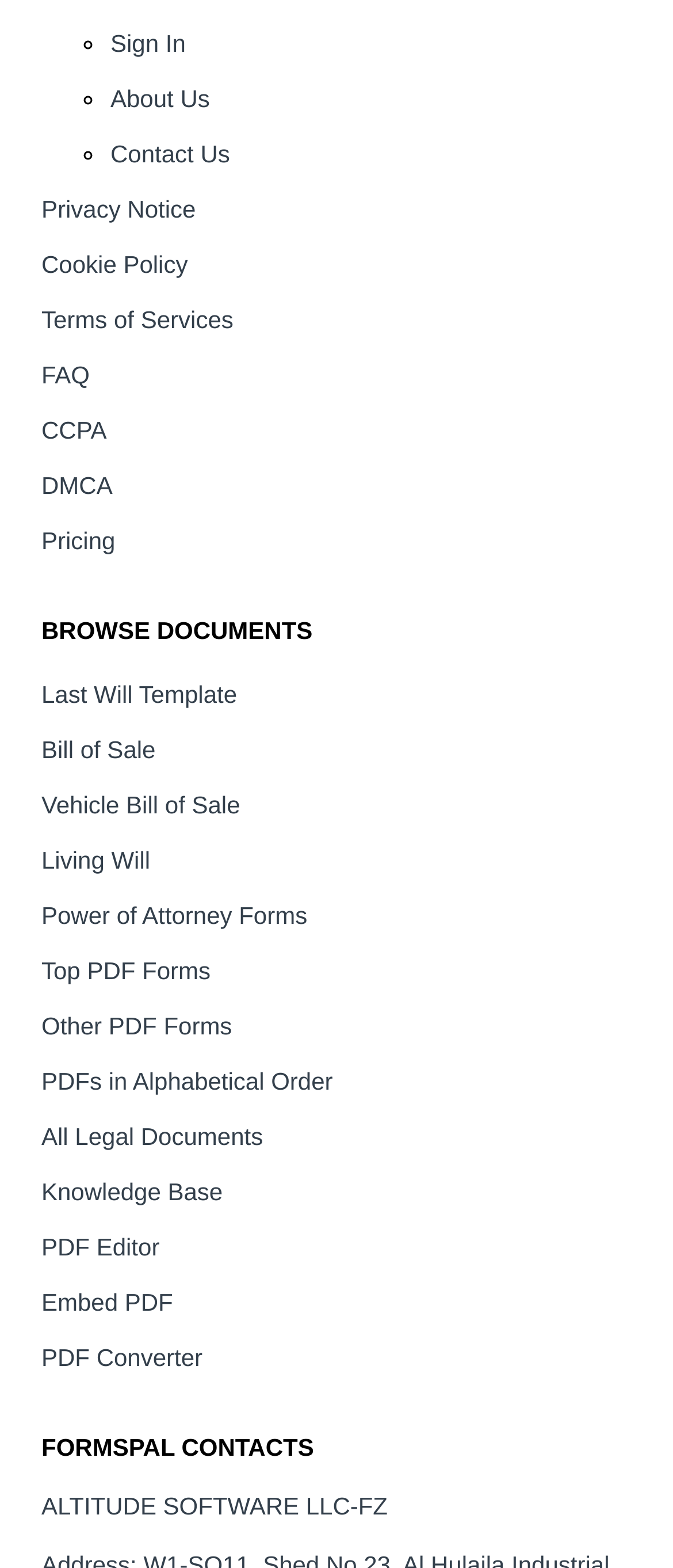Locate the bounding box coordinates of the area where you should click to accomplish the instruction: "Sign in to the website".

[0.164, 0.019, 0.276, 0.036]